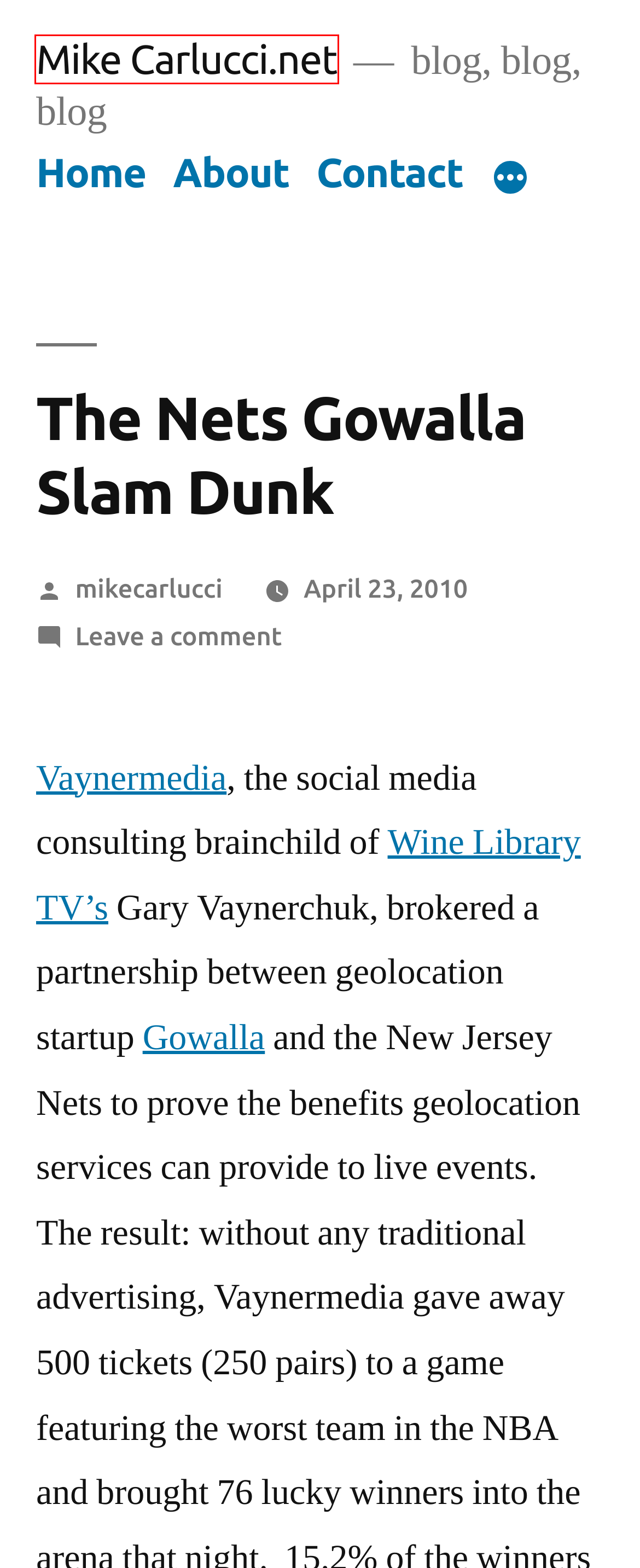You have a screenshot of a webpage with an element surrounded by a red bounding box. Choose the webpage description that best describes the new page after clicking the element inside the red bounding box. Here are the candidates:
A. VaynerMedia - Home - VaynerMedia
B. Did Matt Kemp record an album? – Mike Carlucci.net
C. Mike Carlucci.net – blog, blog, blog
D. About – Mike Carlucci.net
E. Contact – Mike Carlucci.net
F. mikecarlucci – Mike Carlucci.net
G. Gowalla >> keep up with your friends IRL
H. October 2013 – Mike Carlucci.net

C